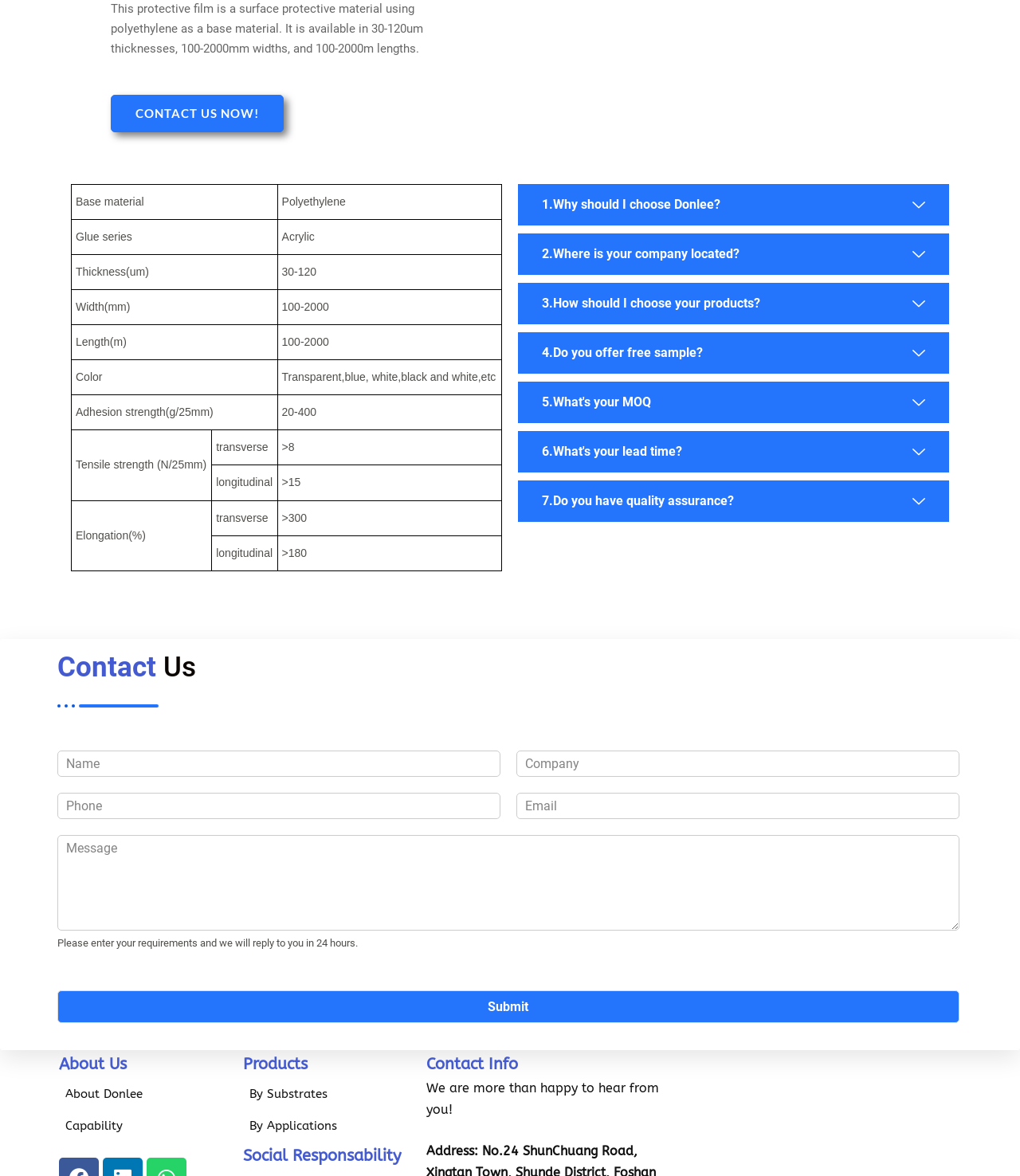Find and provide the bounding box coordinates for the UI element described with: "Contact us now!".

[0.109, 0.08, 0.278, 0.112]